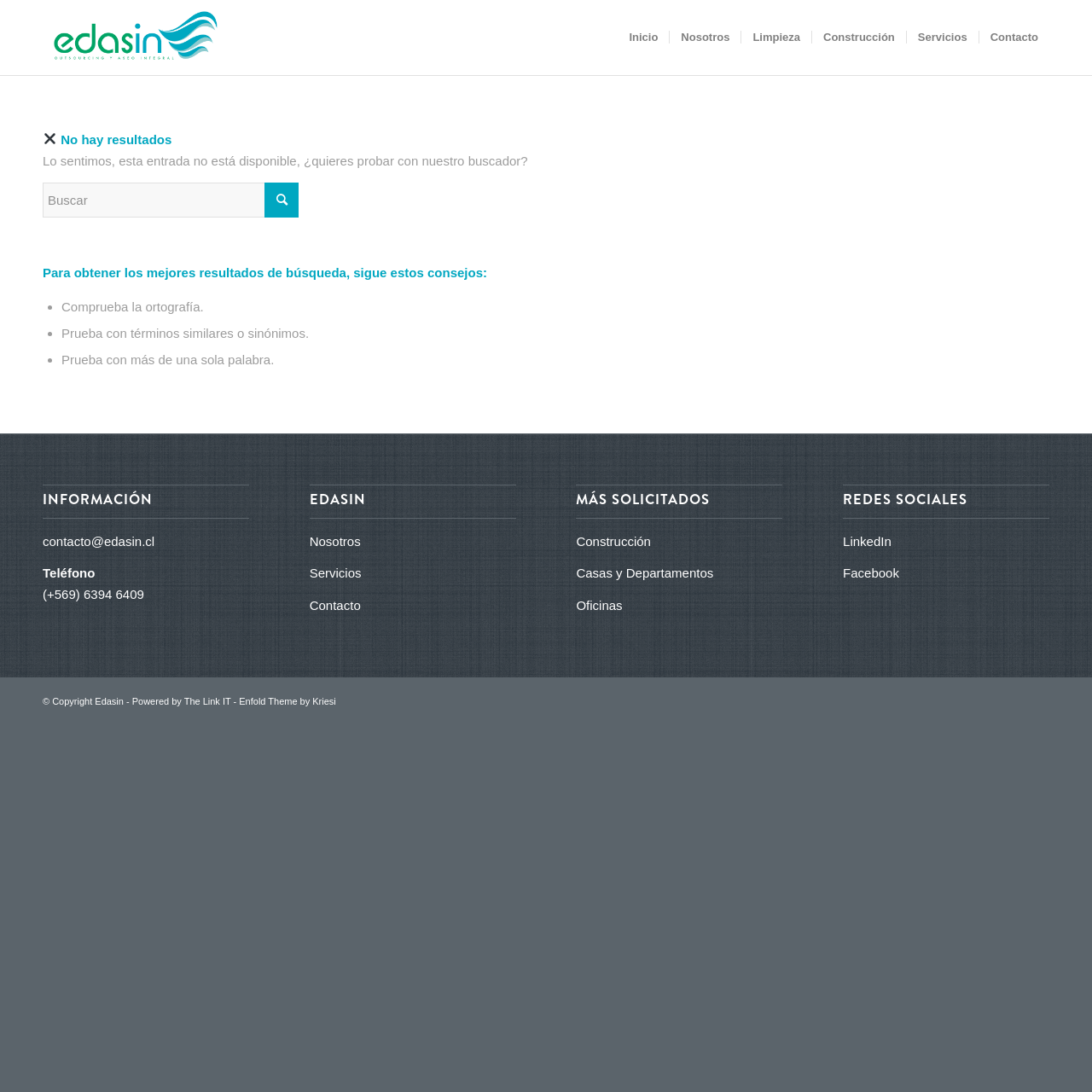What is the contact email address?
Could you give a comprehensive explanation in response to this question?

The contact email address can be found in the 'INFORMACIÓN' section, which is located below the main content area.